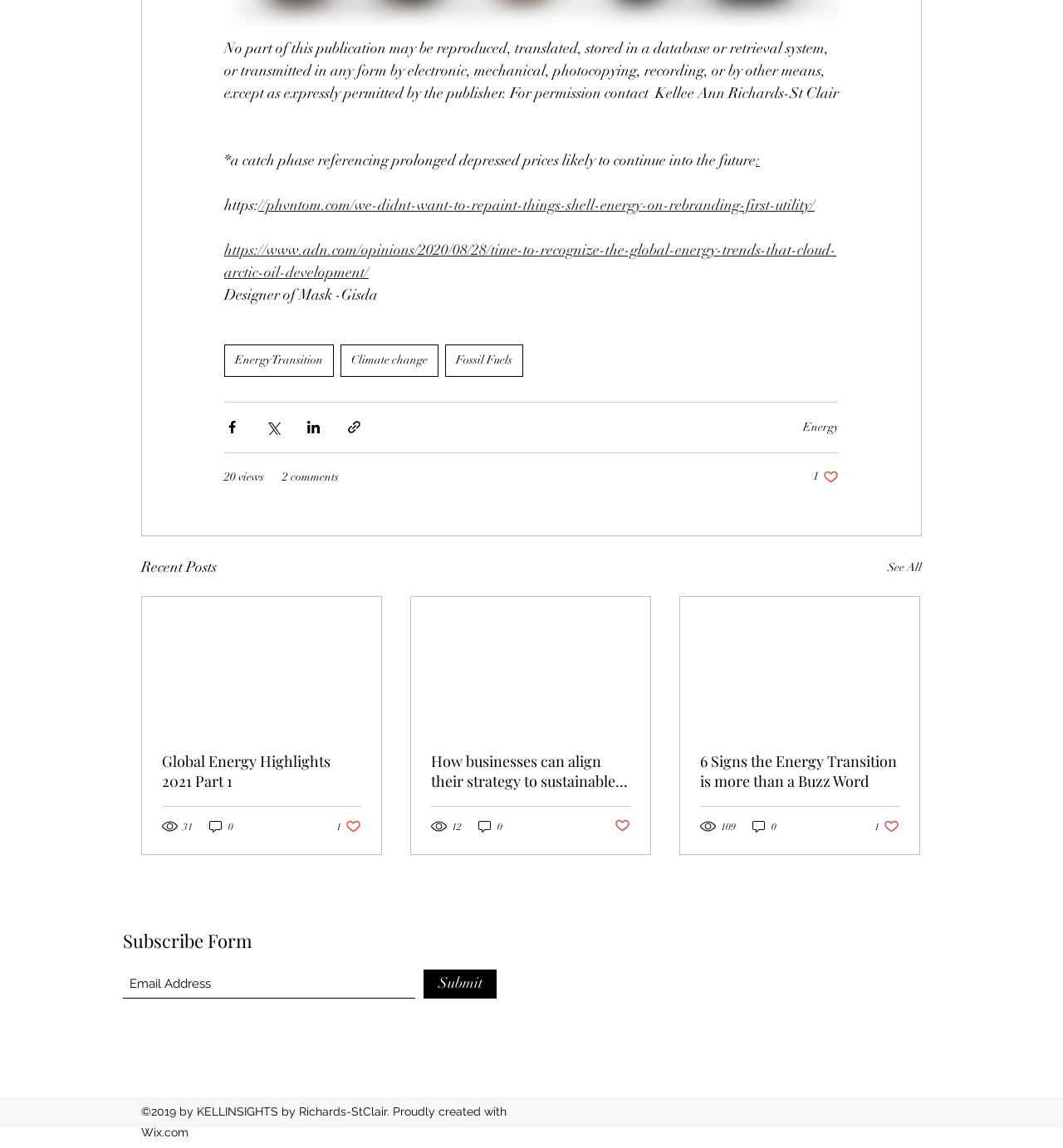Please provide a short answer using a single word or phrase for the question:
How many views does the article '6 Signs the Energy Transition is more than a Buzz Word' have?

109 views